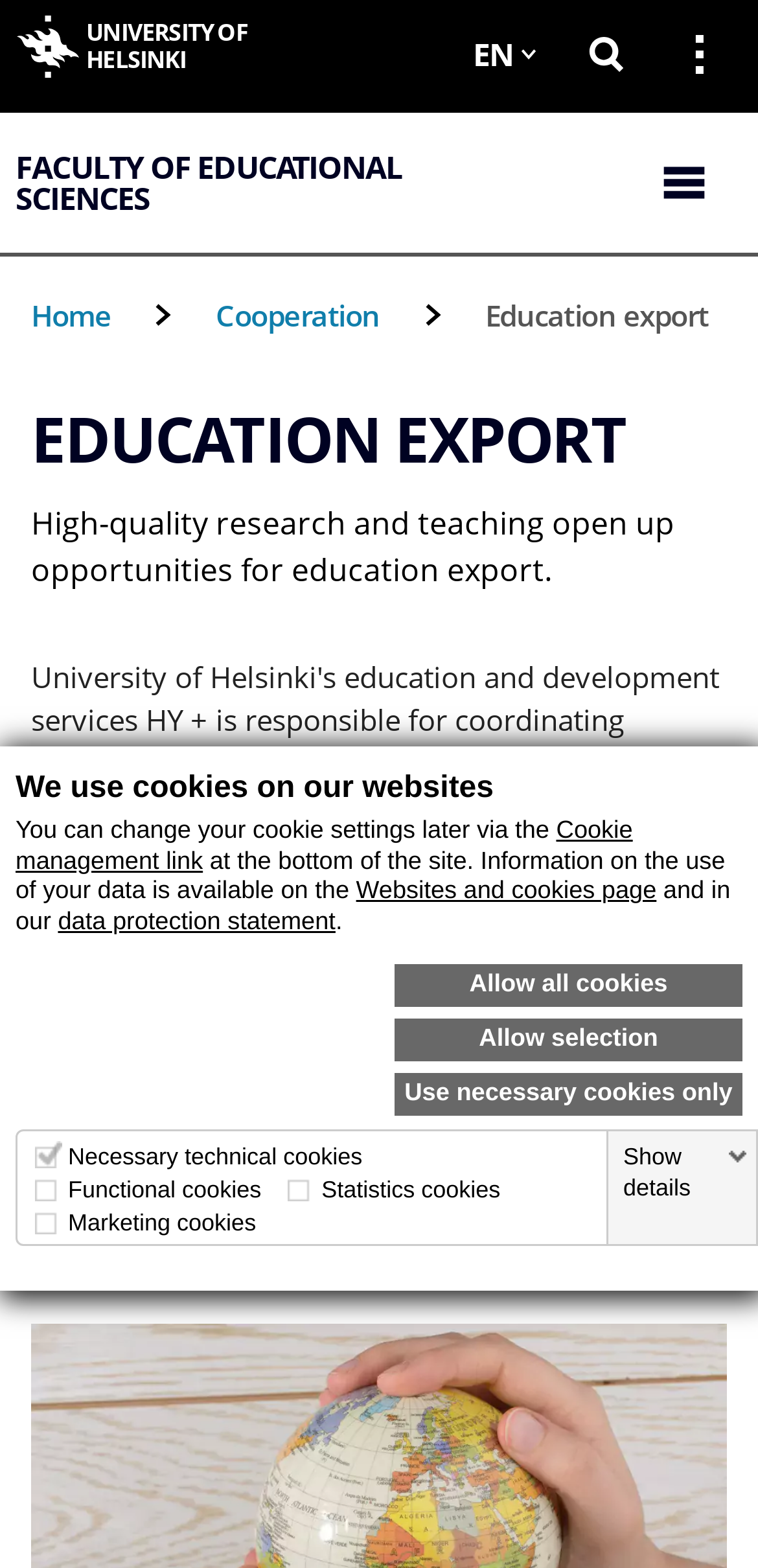What is the purpose of education export?
Please provide a comprehensive answer to the question based on the webpage screenshot.

I found the answer by reading the static text on the webpage, which says 'High-quality research and teaching open up opportunities for education export.'.